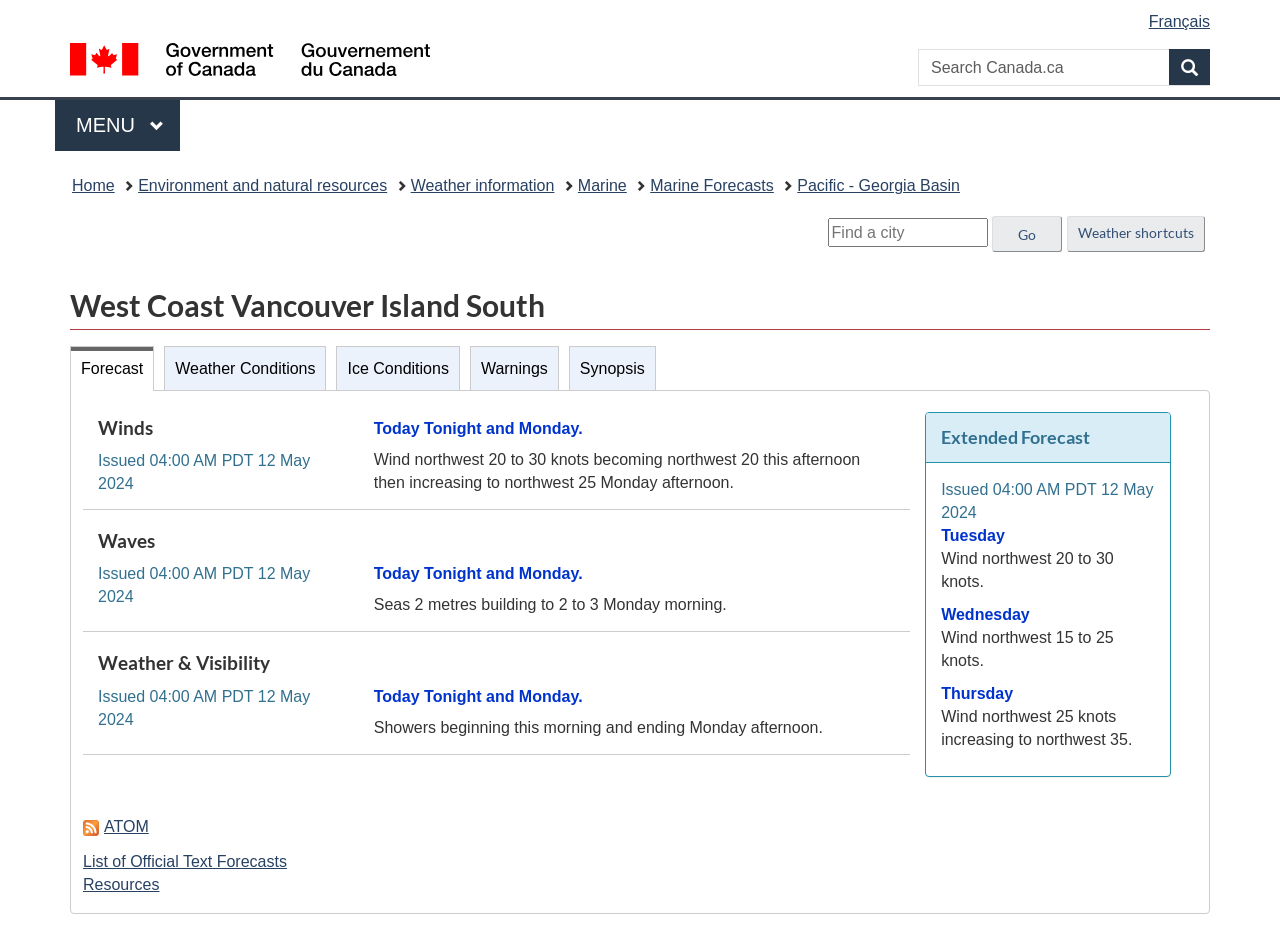Extract the bounding box of the UI element described as: "Forecast".

[0.055, 0.372, 0.12, 0.418]